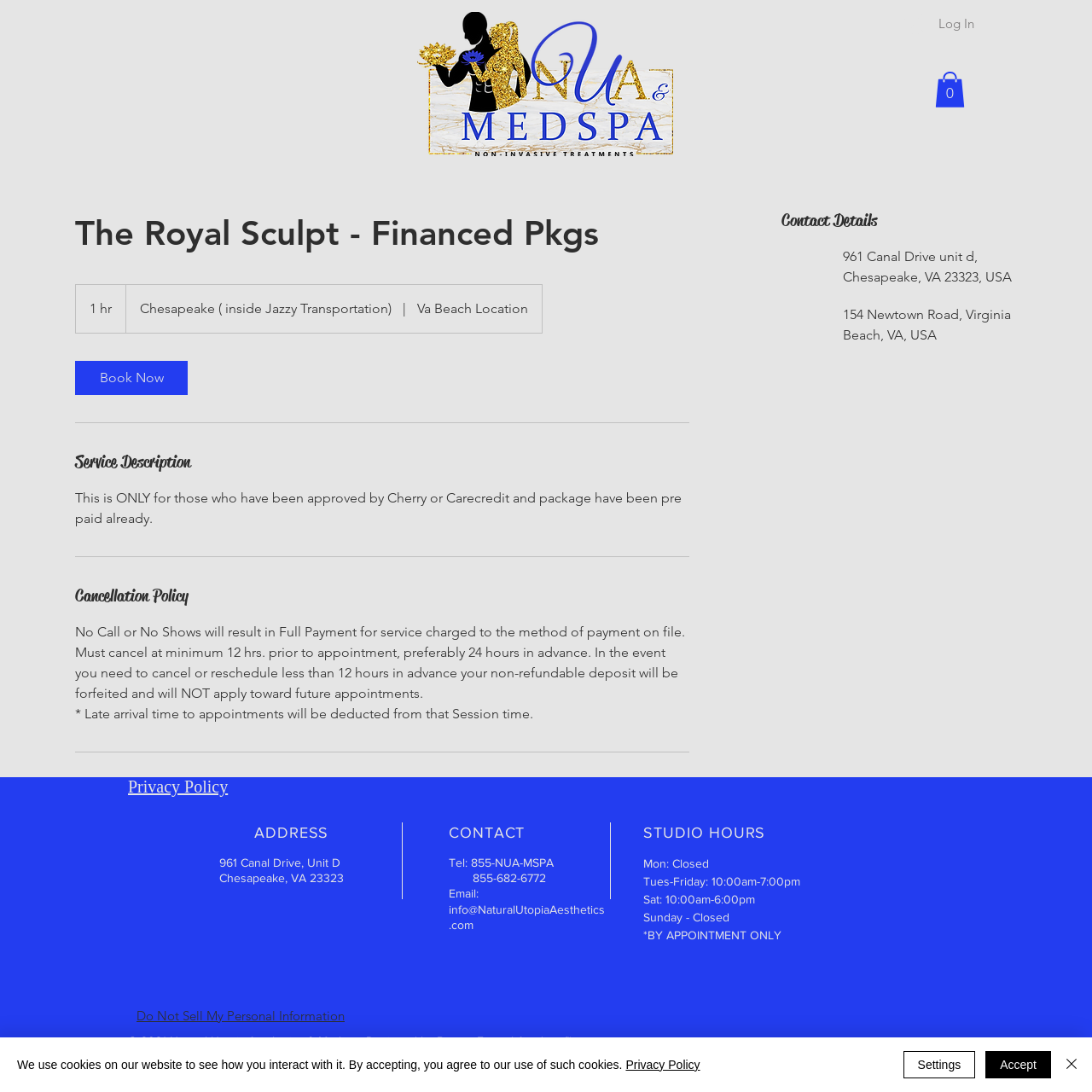Indicate the bounding box coordinates of the element that needs to be clicked to satisfy the following instruction: "Click the Log In button". The coordinates should be four float numbers between 0 and 1, i.e., [left, top, right, bottom].

[0.817, 0.006, 0.903, 0.036]